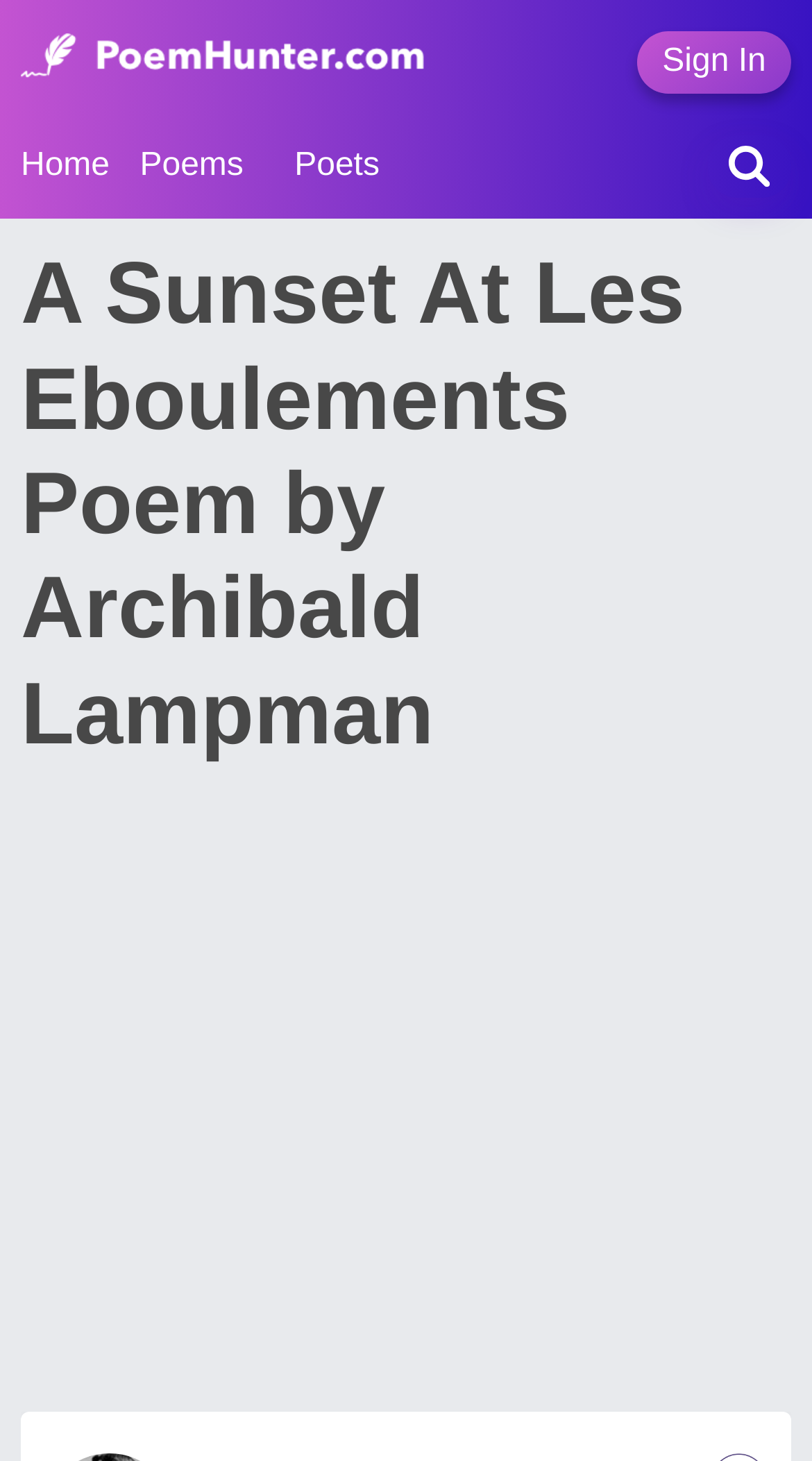Please answer the following question using a single word or phrase: 
What is the purpose of the search box?

To search anything